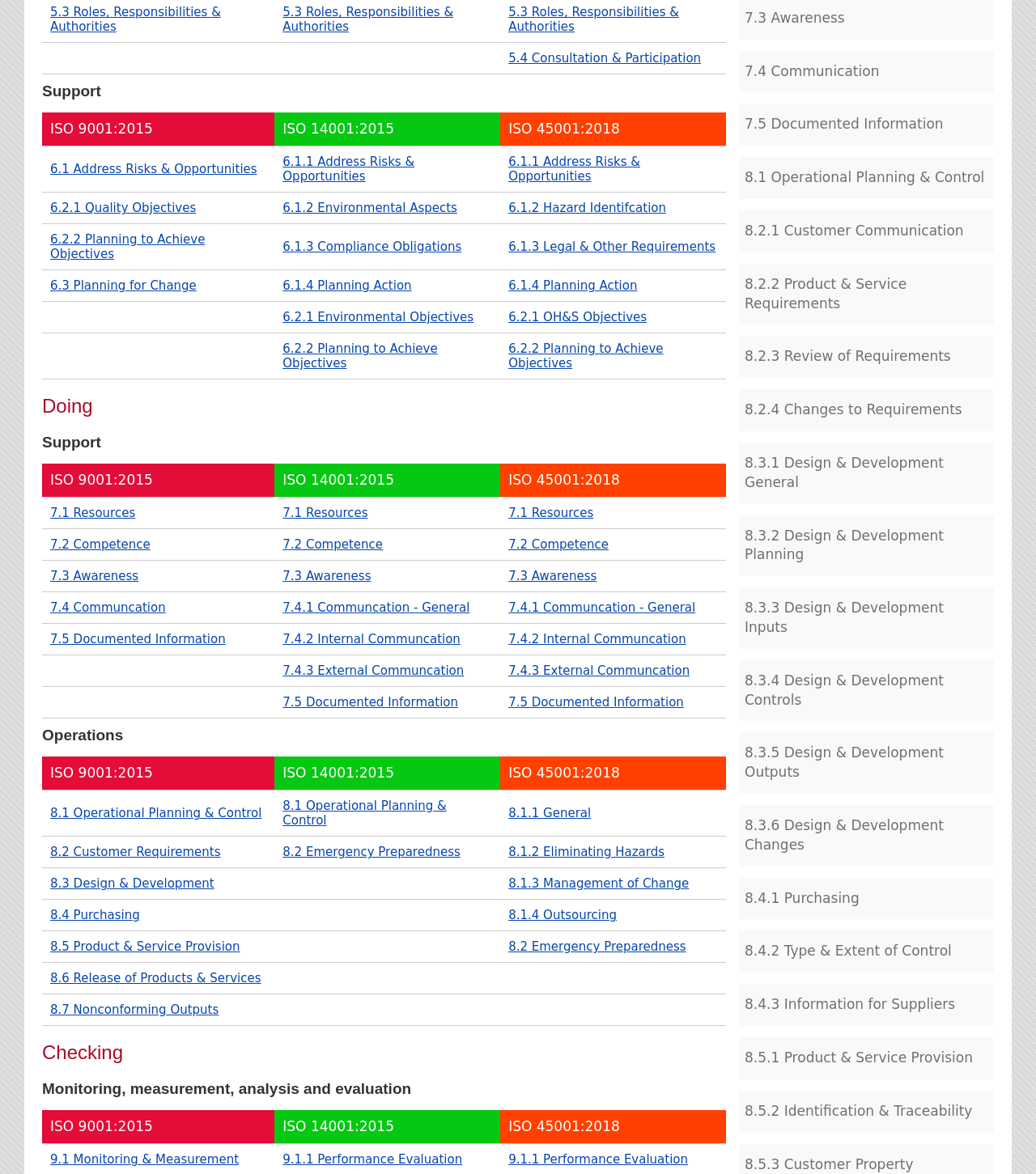What is the text of the heading above the second table?
Carefully analyze the image and provide a thorough answer to the question.

The heading above the second table is 'Doing', which is indicated by the element with the text 'Doing' and the bounding box coordinates [0.041, 0.337, 0.701, 0.356].